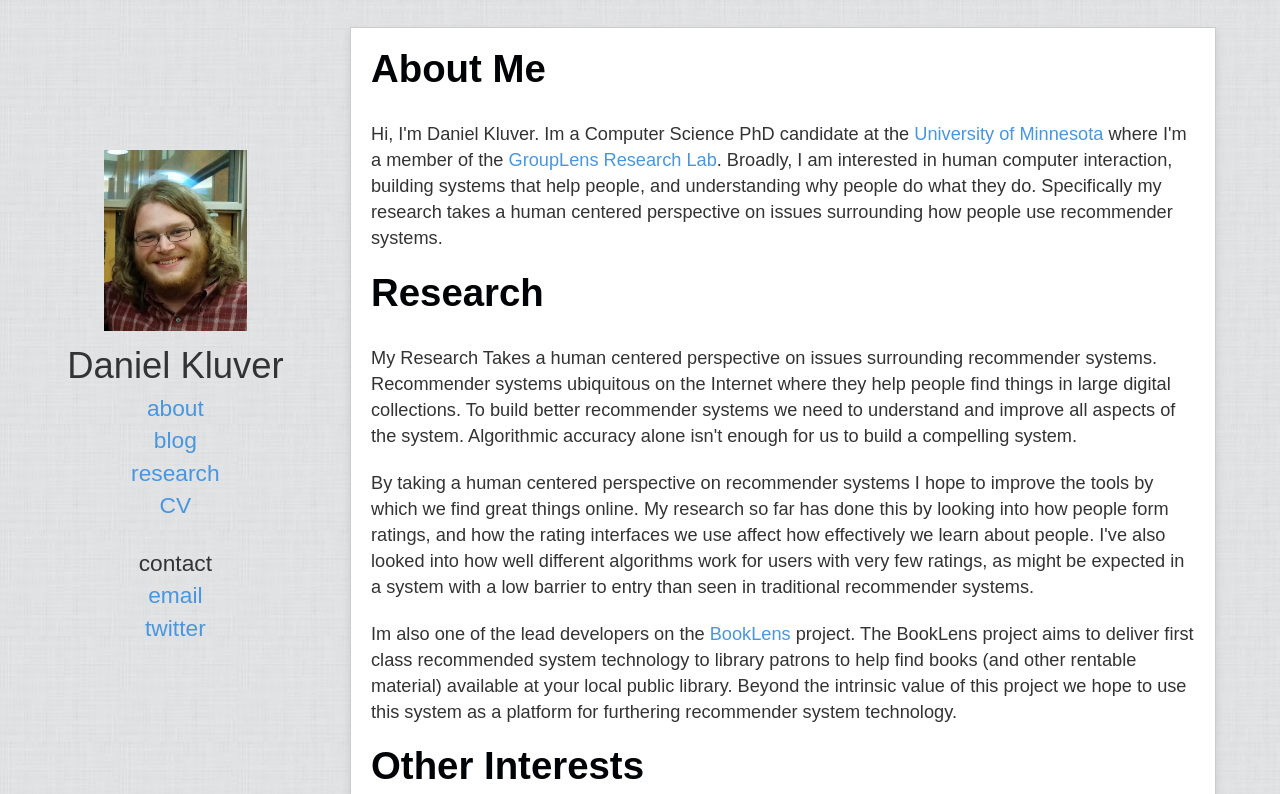Identify the bounding box coordinates of the area you need to click to perform the following instruction: "view about page".

[0.115, 0.497, 0.159, 0.53]